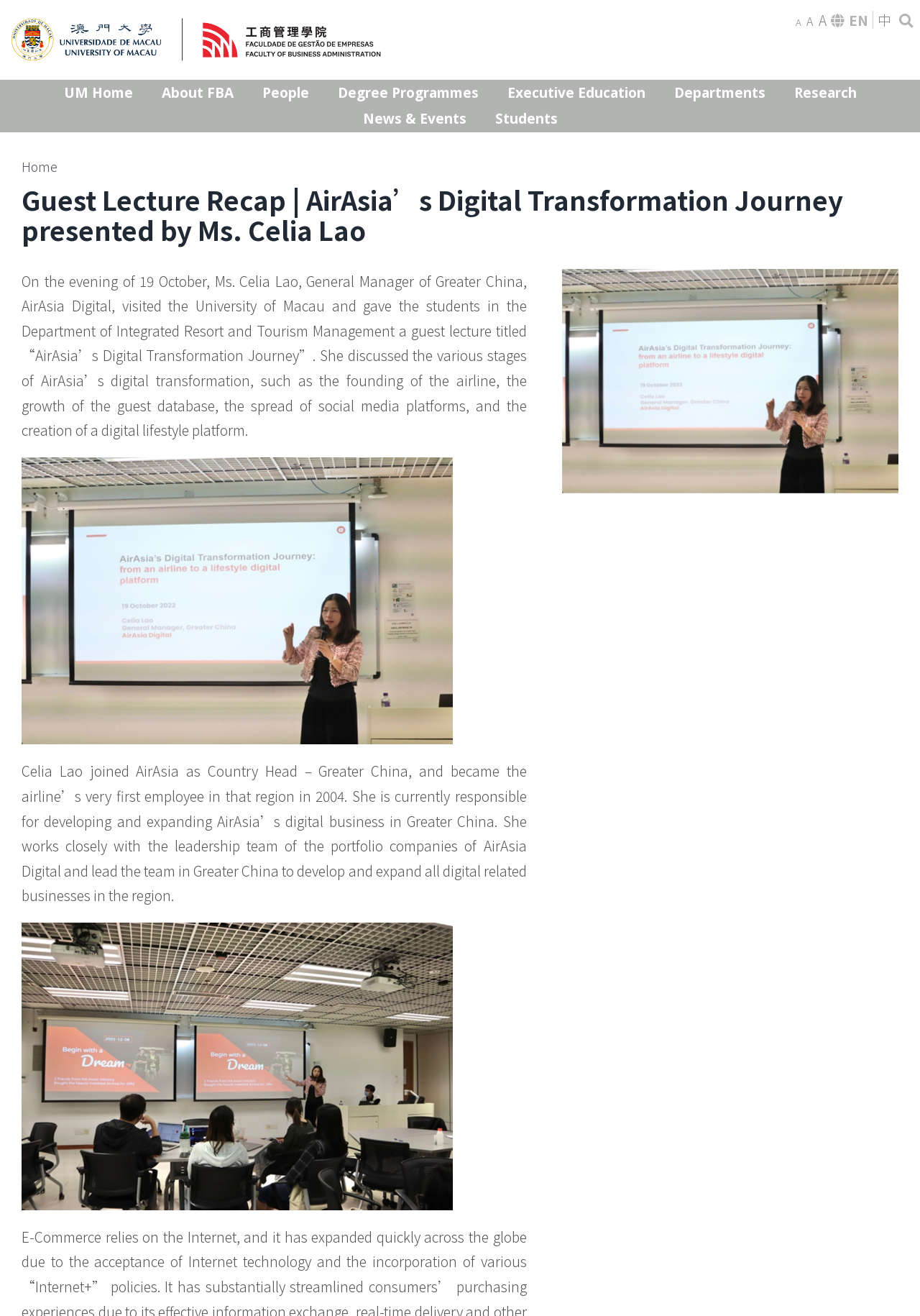What is the language of the webpage?
Use the image to give a comprehensive and detailed response to the question.

The answer can be found by looking at the language of the text on the webpage. The text is in English, and there are also links to switch to other languages, such as Chinese, but the default language is English.